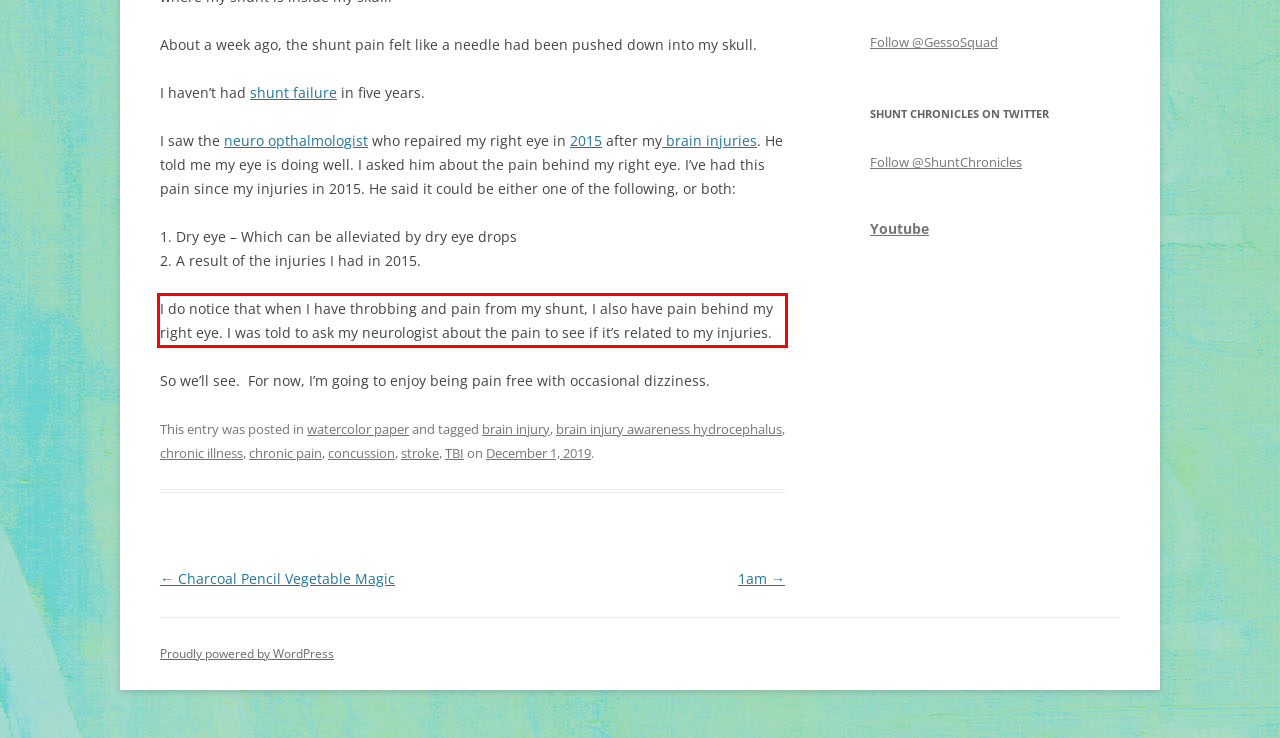You have a screenshot of a webpage with a red bounding box. Identify and extract the text content located inside the red bounding box.

I do notice that when I have throbbing and pain from my shunt, I also have pain behind my right eye. I was told to ask my neurologist about the pain to see if it’s related to my injuries.